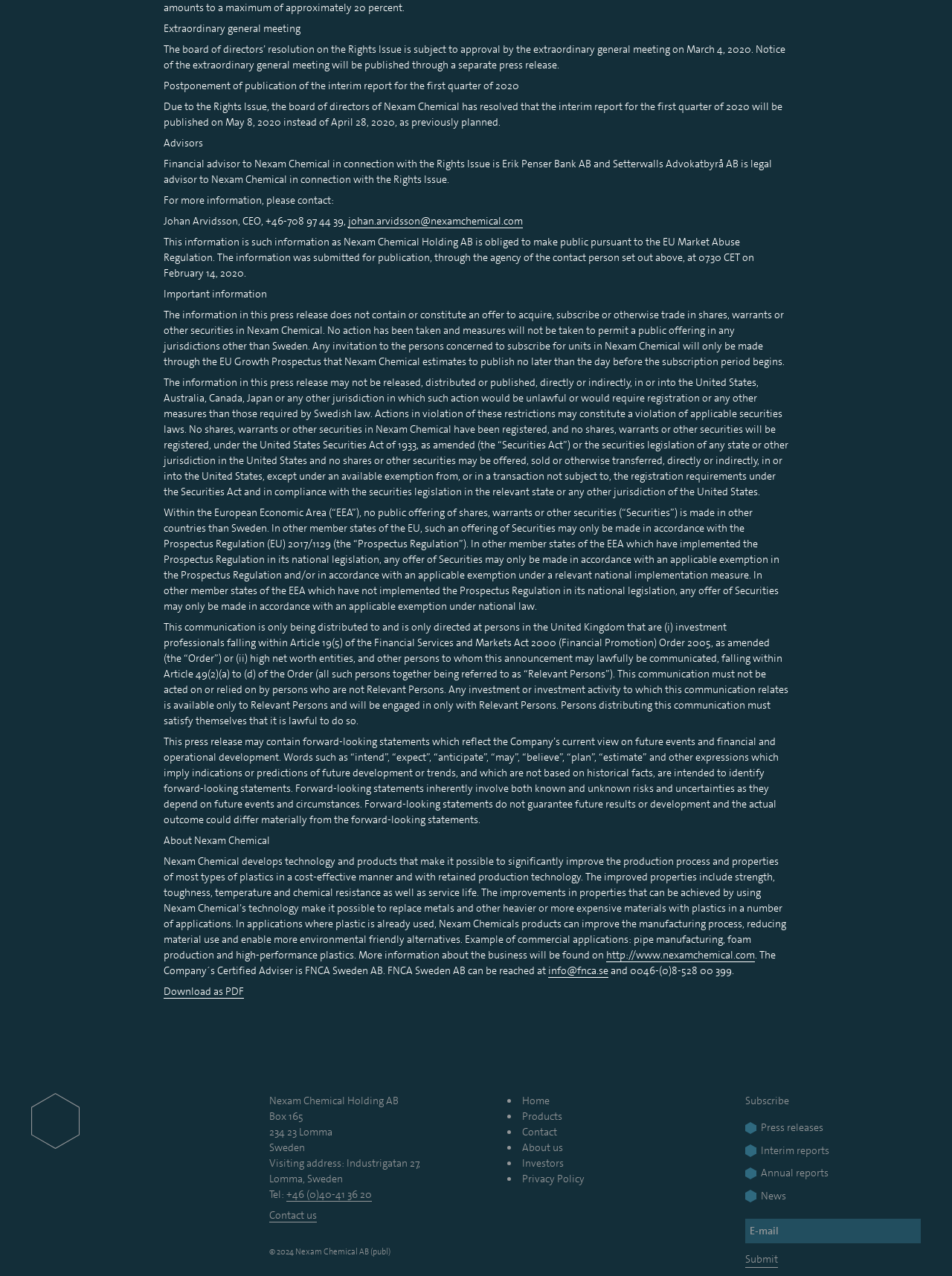What is the contact information for the CEO, Johan Arvidsson?
Kindly offer a detailed explanation using the data available in the image.

The contact information for the CEO, Johan Arvidsson, is +46-708 97 44 39, as mentioned in the section 'For more information, please contact'.